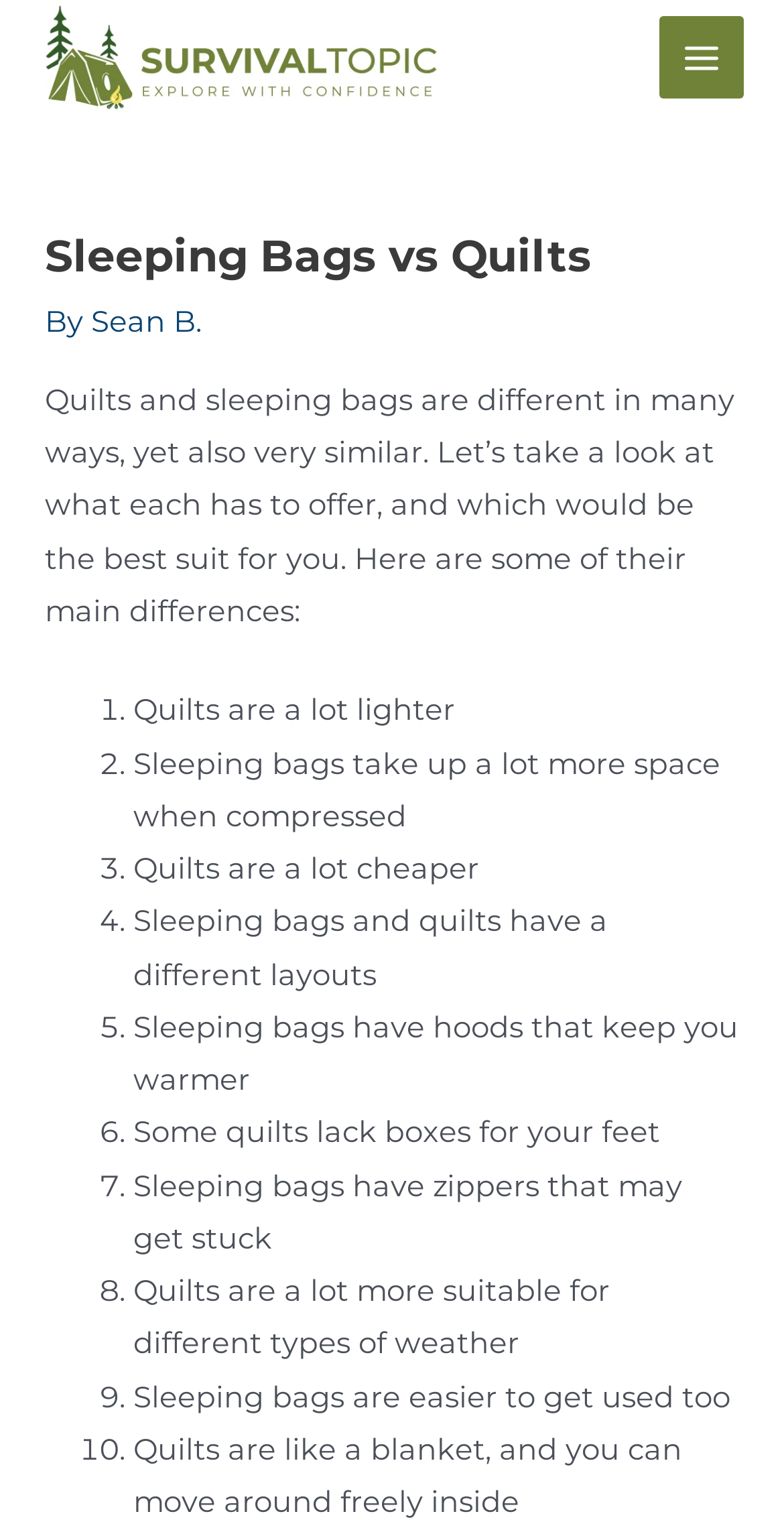What are the main differences between quilts and sleeping bags?
Please answer the question as detailed as possible based on the image.

The webpage lists 10 main differences between quilts and sleeping bags, including their weight, space, price, layout, hood, foot boxes, zipper, weather suitability, ease of use, and freedom of movement.